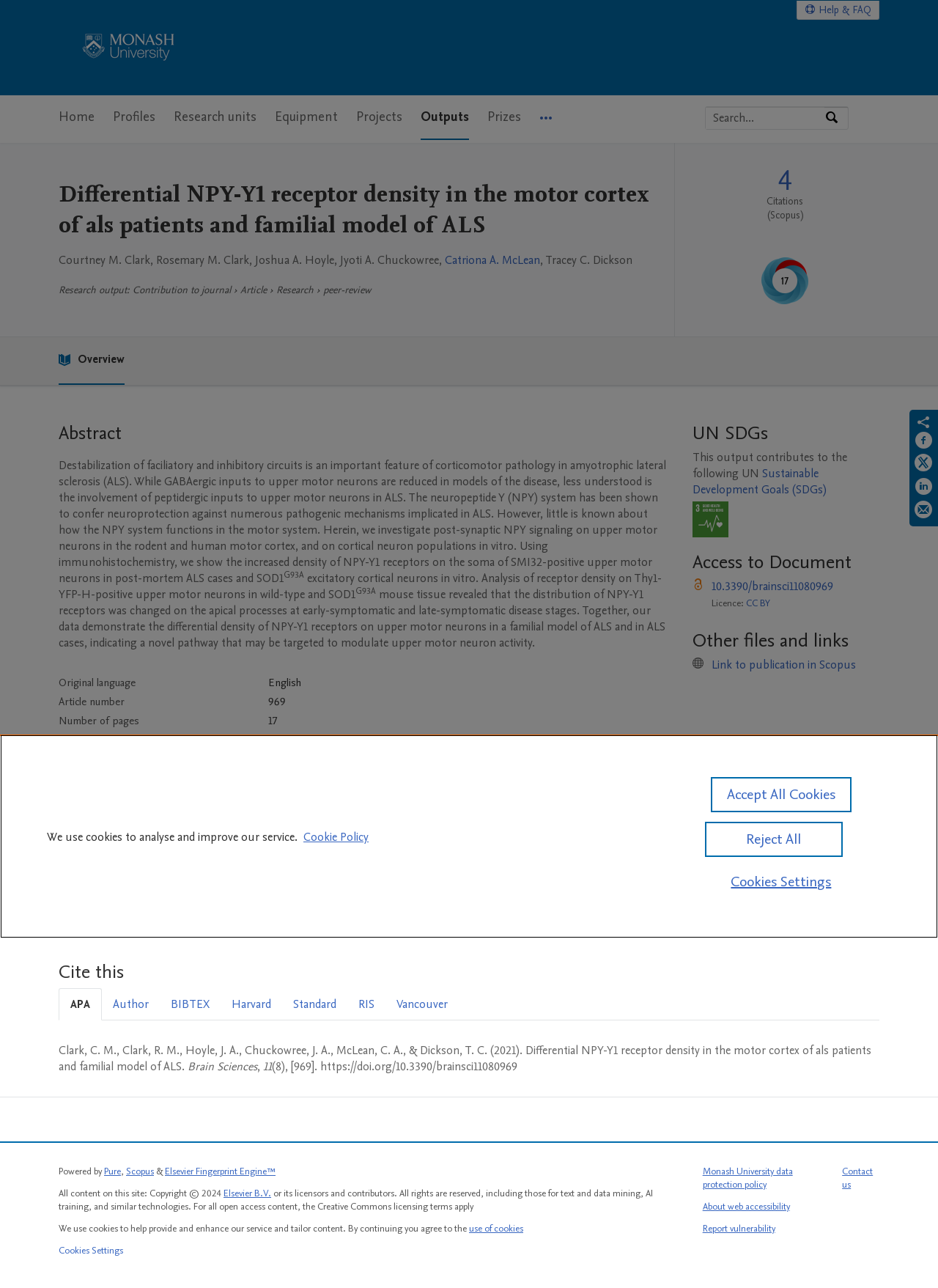What is the UN SDG related to?
Examine the screenshot and reply with a single word or phrase.

Sustainable Development Goals